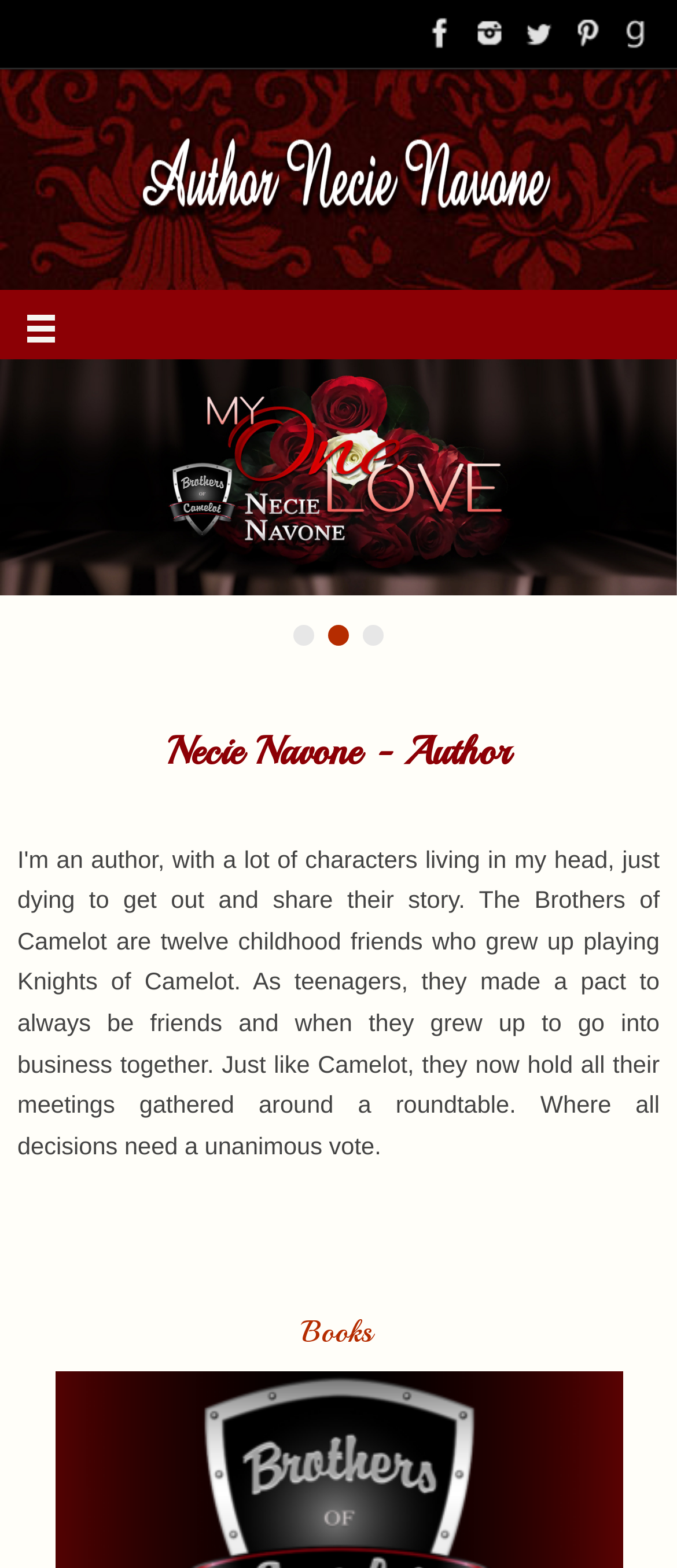Please find the bounding box coordinates of the element that needs to be clicked to perform the following instruction: "Visit Facebook page". The bounding box coordinates should be four float numbers between 0 and 1, represented as [left, top, right, bottom].

[0.615, 0.006, 0.687, 0.037]